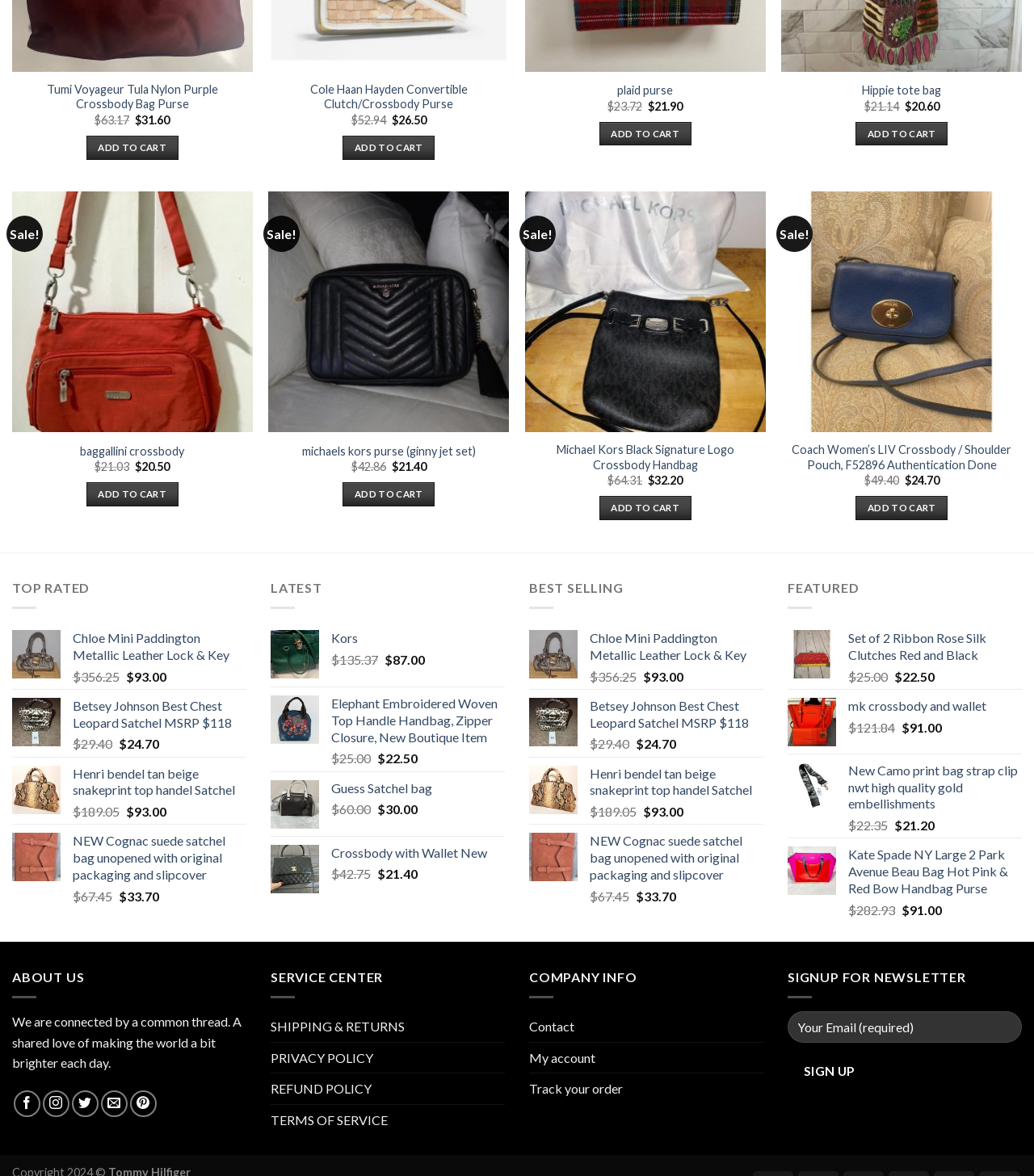Find and specify the bounding box coordinates that correspond to the clickable region for the instruction: "Add Coach Women’s LIV Crossbody / Shoulder Pouch to cart".

[0.827, 0.422, 0.917, 0.442]